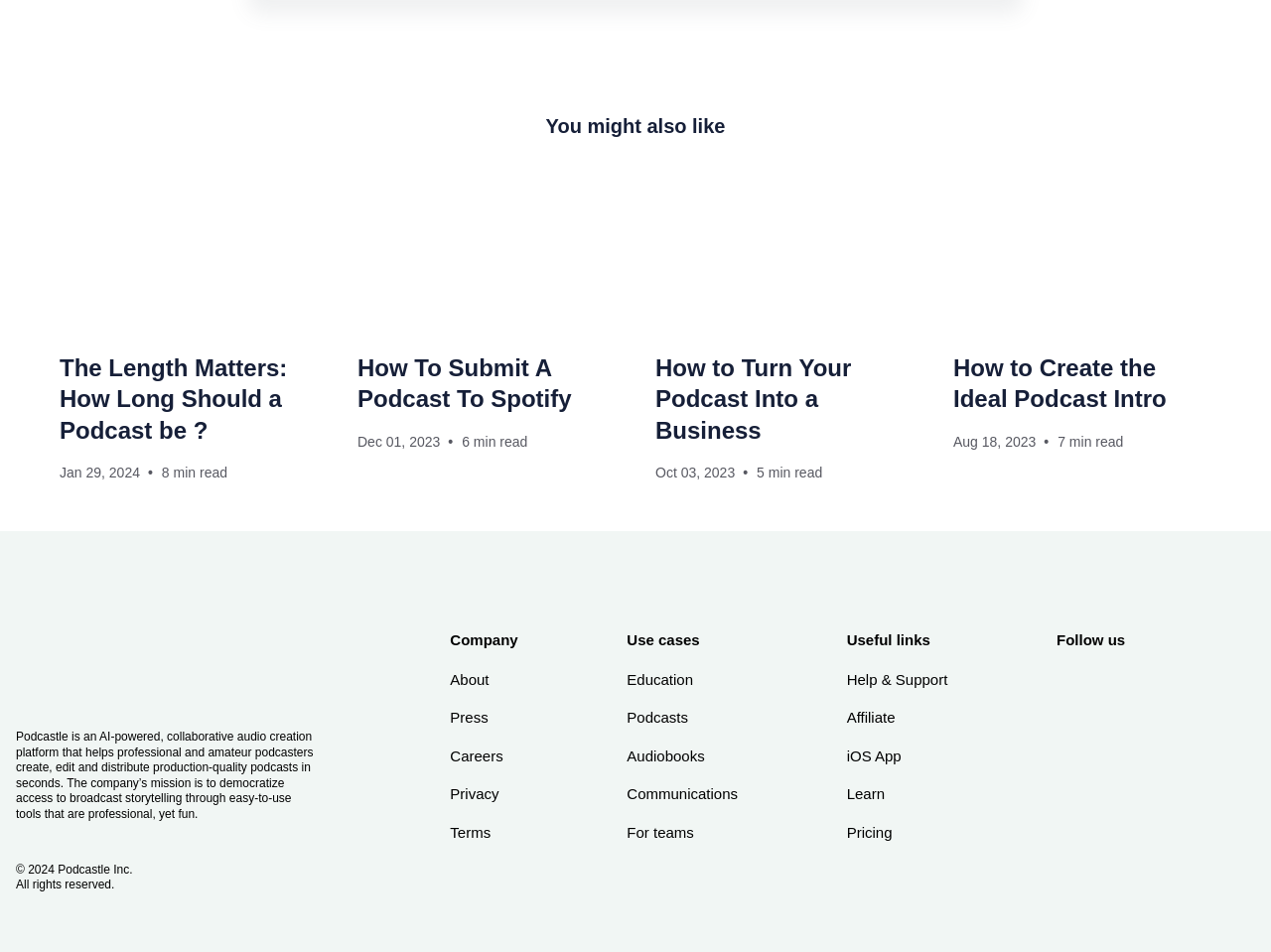Please reply to the following question using a single word or phrase: 
How many minutes does it take to read the second article?

6 min